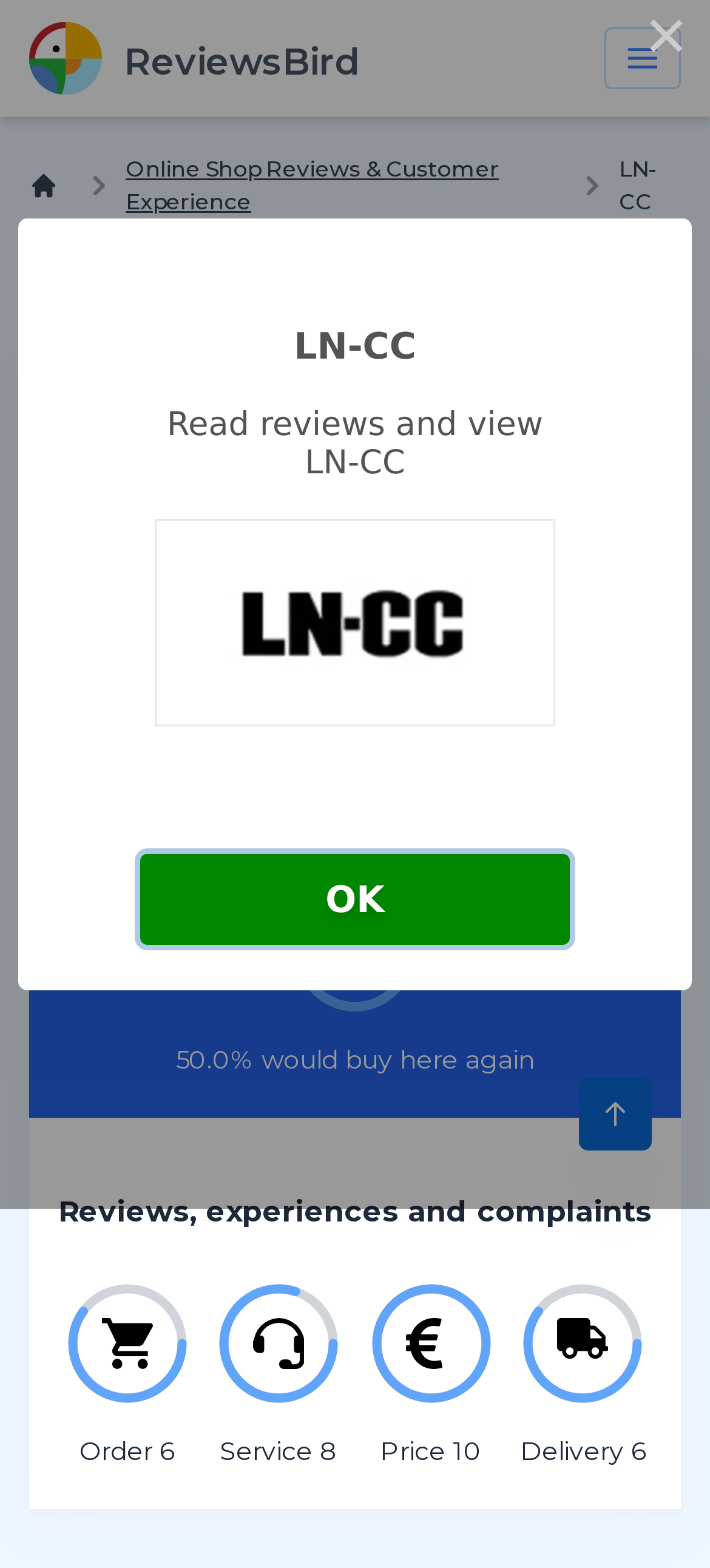How many buttons are visible on the webpage?
Please use the image to provide a one-word or short phrase answer.

2